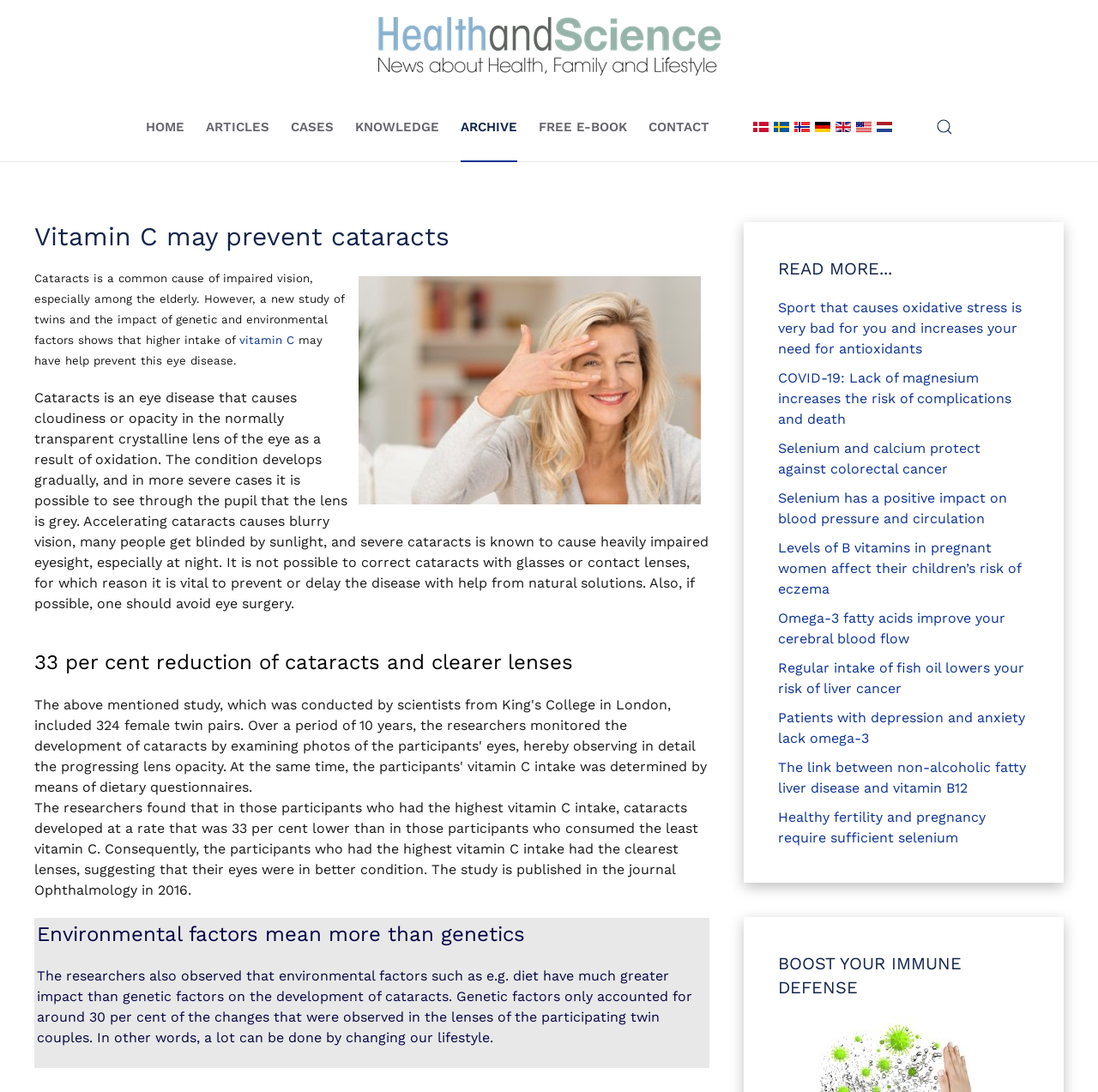What is the main topic of this webpage?
Using the information from the image, give a concise answer in one word or a short phrase.

Cataracts and vitamin C